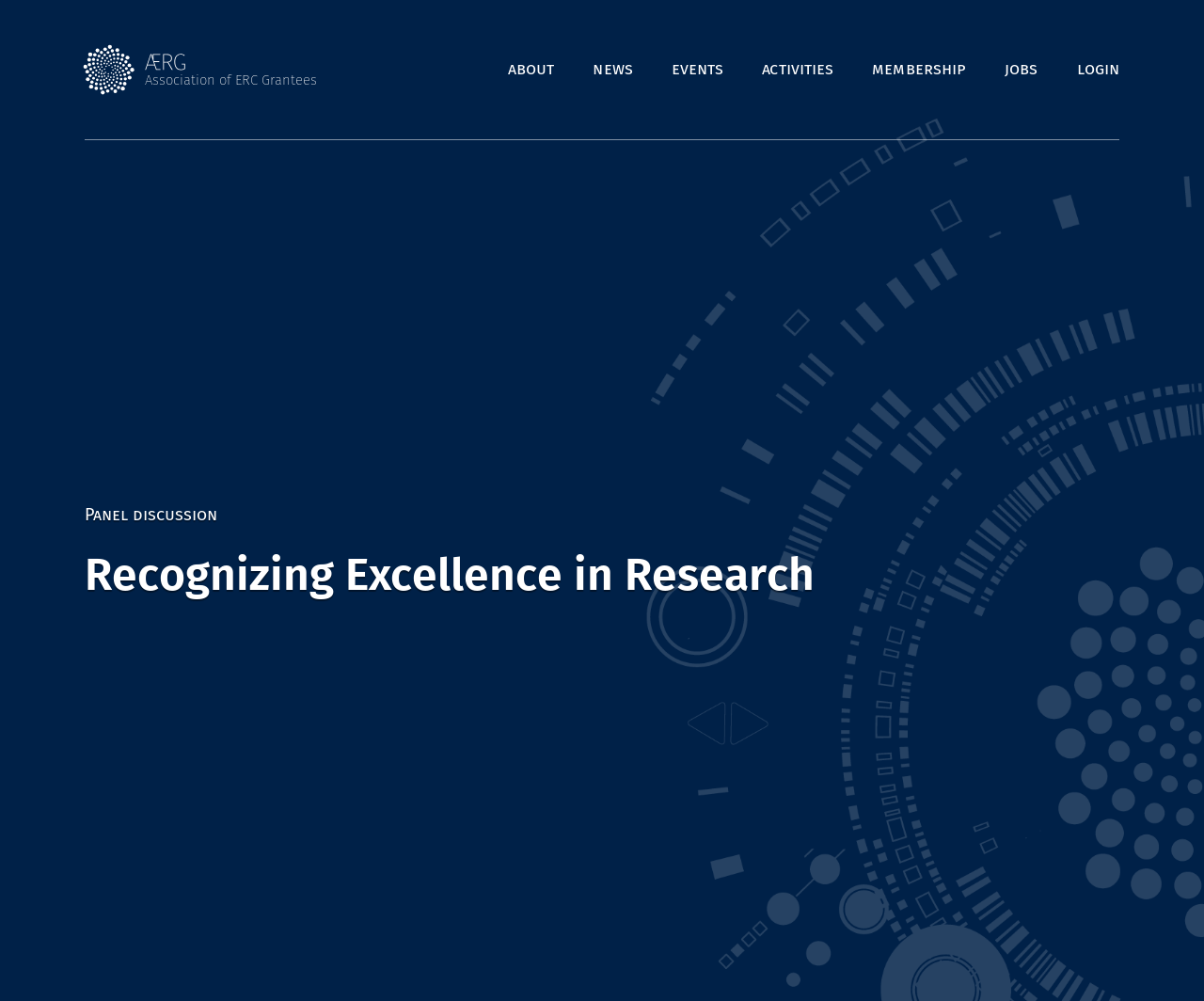Describe the webpage in detail, including text, images, and layout.

The webpage is titled "Recognizing Excellence in Research • Association of ERC Grantees". At the top left, there is a link to the "Association of ERC Grantees" with two small images beside it. 

Below the title, there is a navigation menu with six links: "about", "news", "events", "activities", "membership", and "jobs", all aligned horizontally and evenly spaced. The "login" link is positioned at the far right of the navigation menu.

Further down, there is a section with a heading "Recognizing Excellence in Research" that spans across most of the page. Above this heading, there is a static text "Panel discussion" positioned at the top left of this section.